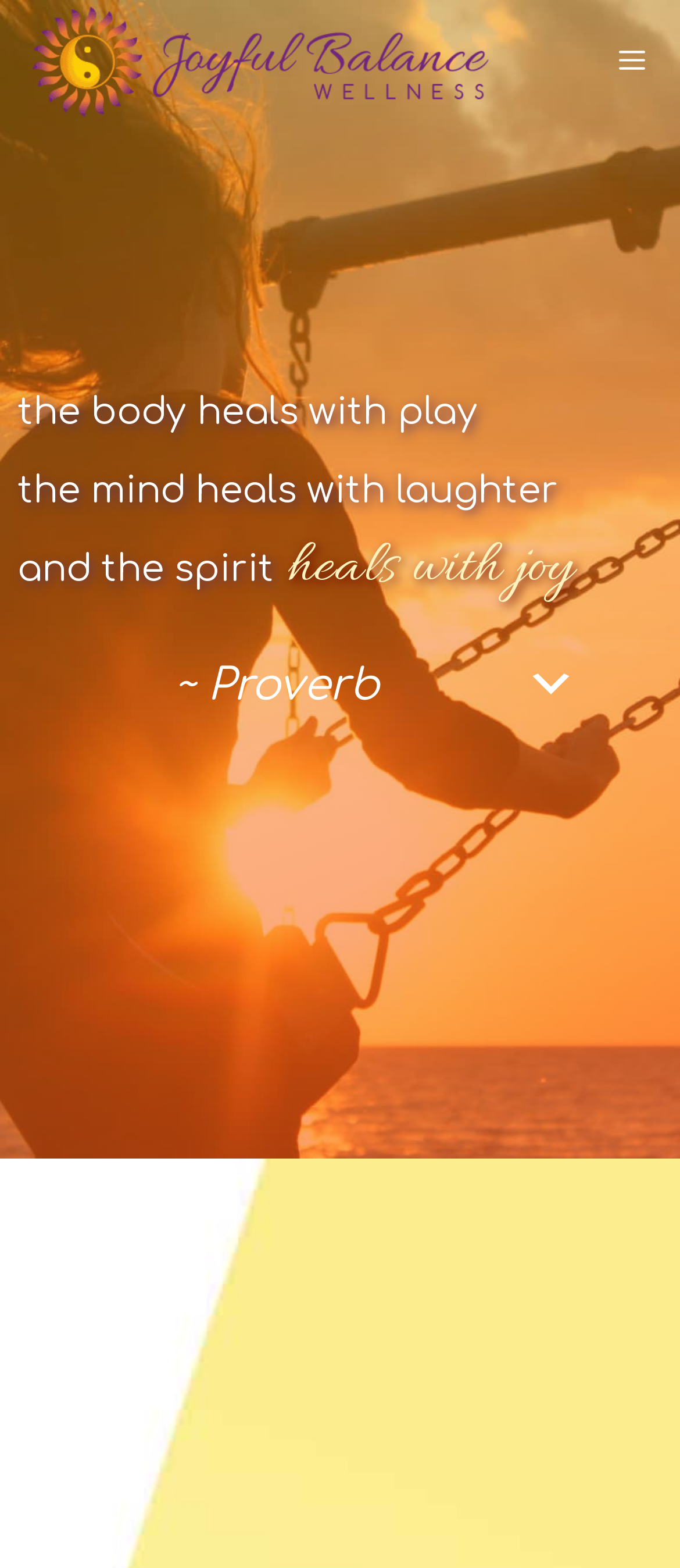What is the quote mentioned on the webpage? Based on the image, give a response in one word or a short phrase.

~ Proverb